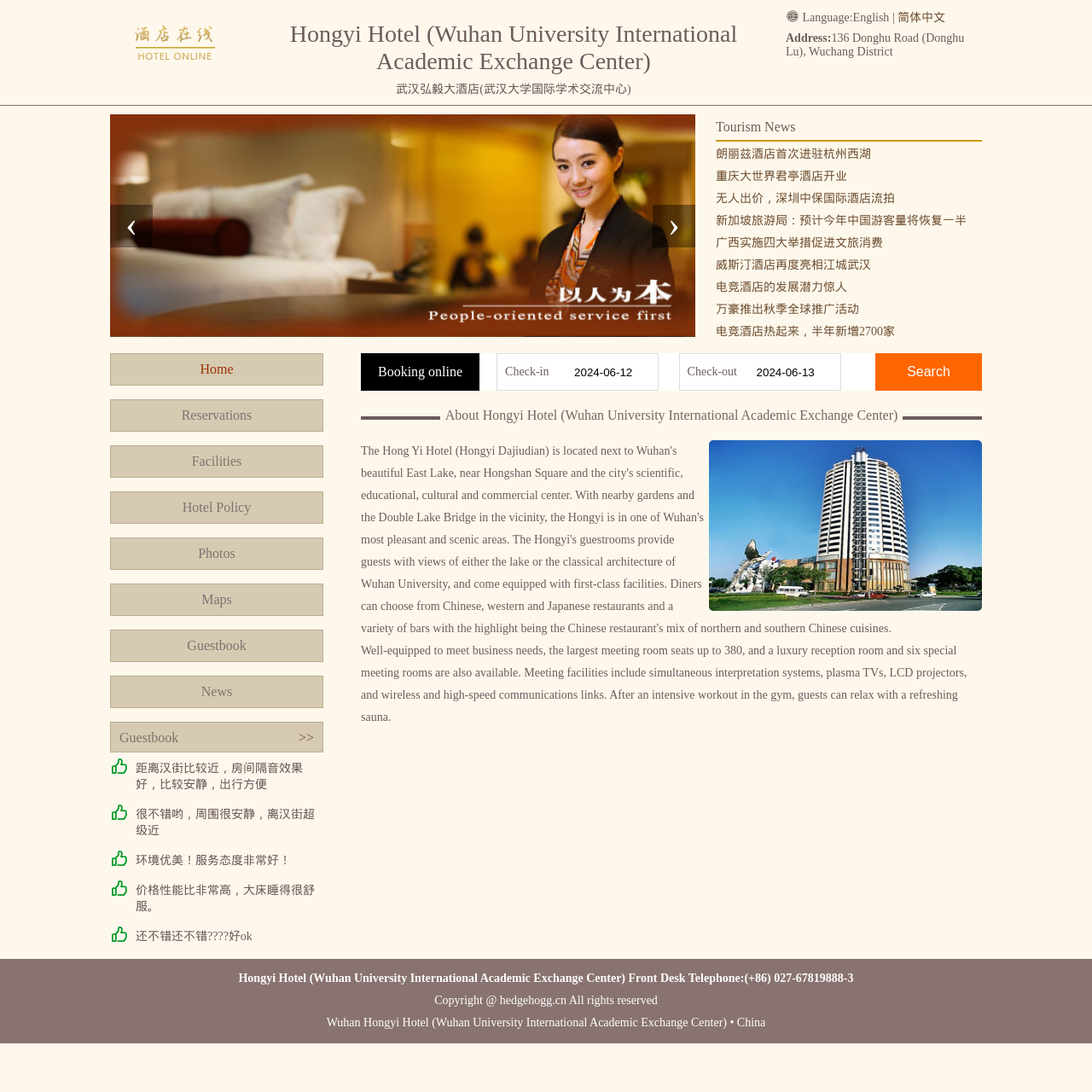Determine the bounding box of the UI element mentioned here: "Hotel Policy". The coordinates must be in the format [left, top, right, bottom] with values ranging from 0 to 1.

[0.101, 0.45, 0.296, 0.48]